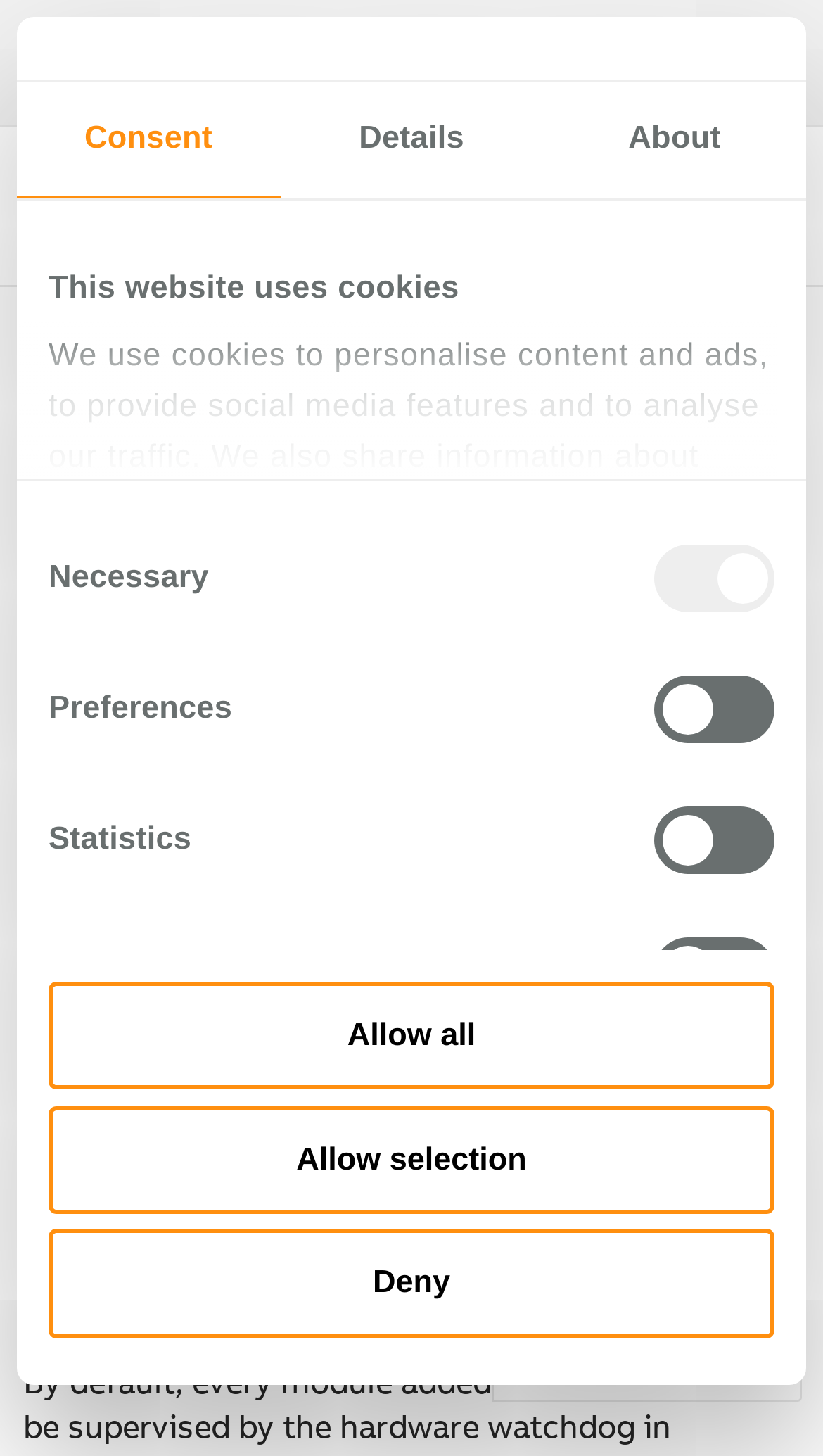Detail the webpage's structure and highlights in your description.

This webpage is a forum discussion thread titled "Helpful I/O Datapoints for Machine Diagnostics" within the B&R Community. At the top, there is a modal dialog box about cookies, with three tabs: "Consent", "Details", and "About". Below the dialog box, there are four buttons: "Deny", "Allow selection", "Allow all", and a checkbox section for selecting cookie preferences.

Above the main content area, there is a header section with several links, including "Academy", "Career", "Downloads", and "Community". There are also three buttons: "Log In", "Search", and a menu button.

The main content area has a heading that matches the title of the webpage. Below the heading, there is a brief description of the thread, which is about sharing information and ideas related to machine diagnostics. There are also tags listed, including "automation-studio", "io", and "plc".

The main discussion thread starts with a post from "Marcus Mangel" in October 2023. The post discusses tips for general machine diagnostics and mentions the importance of mapping and monitoring diagnostic information. The post is divided into sections, including "Generic Module Diagnostics", which lists several datapoints, such as "ModuleOk", "SerialNumber", and "ModuleID".

At the bottom of the page, there is a navigation section that shows the topic progress, with headings "1" and "3", and a slash in between.